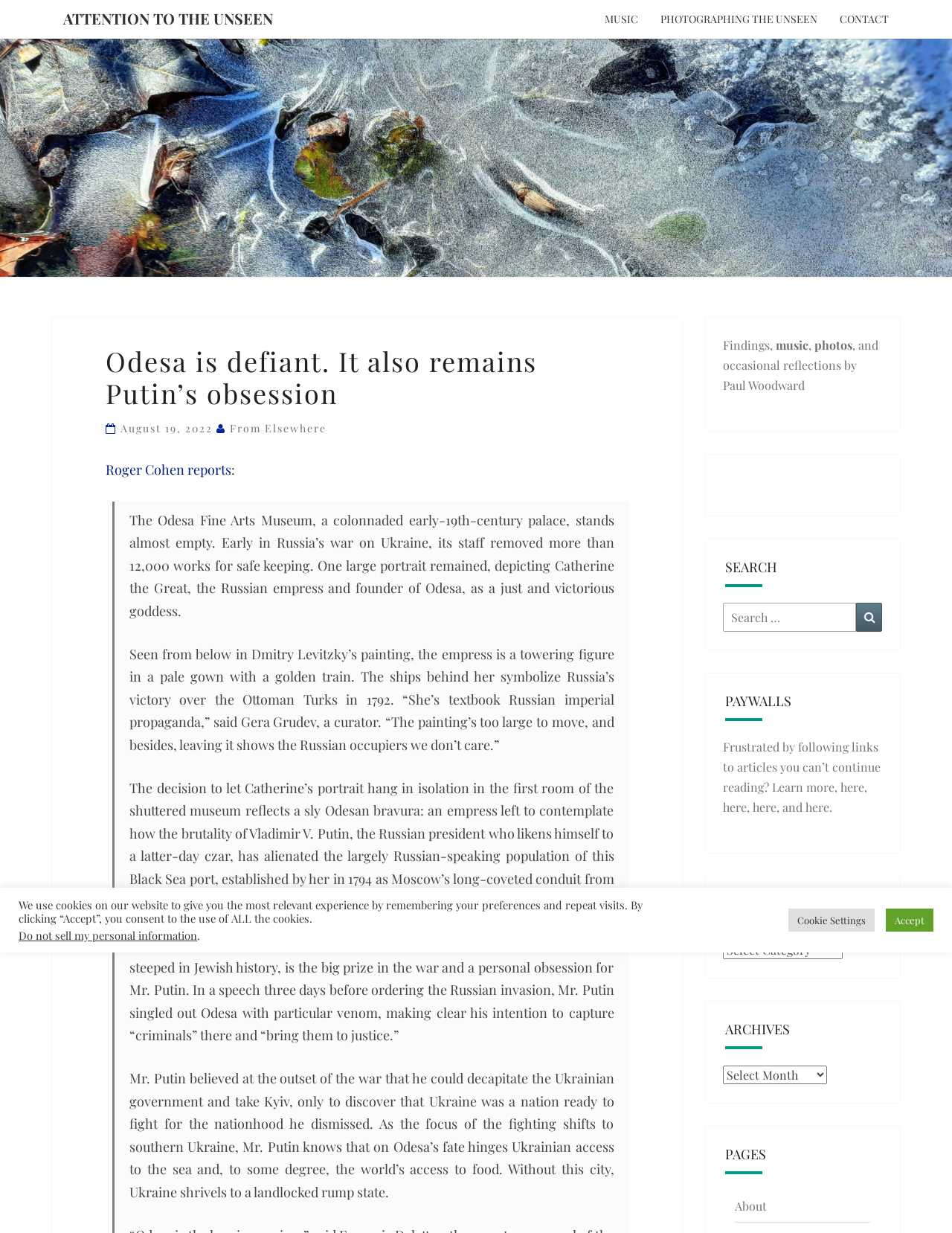Extract the bounding box coordinates of the UI element described: "Search". Provide the coordinates in the format [left, top, right, bottom] with values ranging from 0 to 1.

[0.899, 0.489, 0.927, 0.512]